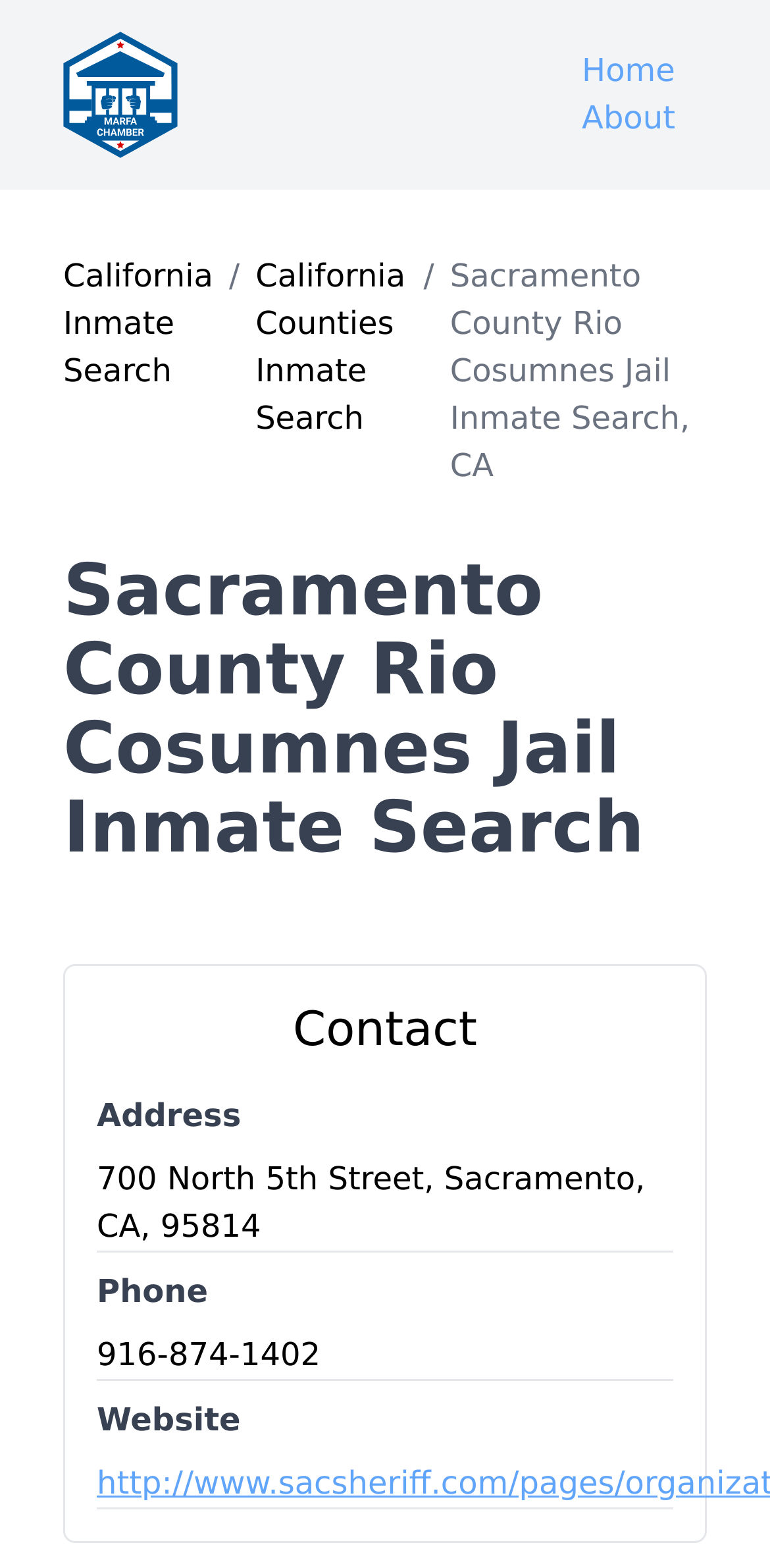What type of search can be done on this webpage?
Based on the screenshot, respond with a single word or phrase.

Inmate search